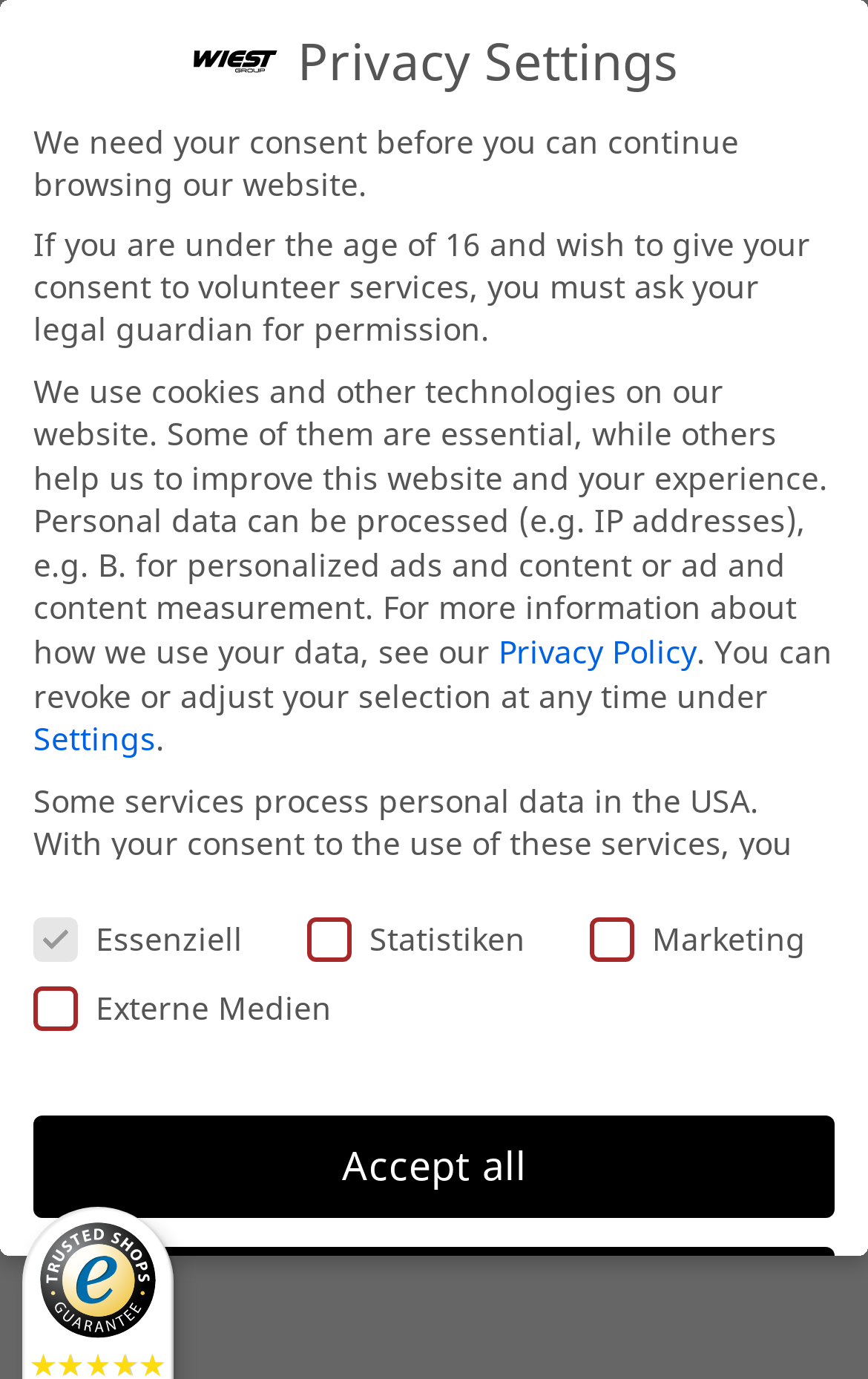Explain in detail what is displayed on the webpage.

This webpage appears to be an online shop for vehicle accessories, specifically showcasing the "MULTIBOX for door in VW T5 cab" product. At the top, there is a header section with a country selection dropdown menu, allowing users to choose their delivery country. Next to it, there are two language options, German and English, each accompanied by a flag icon.

Below the header, there is a prominent link to the "Brandrup Online-Shop for Camper- & Van-Equipment" with an associated image. On the right side, there is a link to view the shopping cart, which is currently empty.

The main content area is divided into two sections. On the left, there is a search bar with a "Search for:" label and a search button. Below it, there is a navigation menu, also known as breadcrumbs, displaying the current page's location within the website's hierarchy.

On the right side, there is a section dedicated to privacy settings. It starts with a heading and a brief introduction, followed by a series of static text blocks explaining how the website uses cookies and other technologies to process personal data. There are also links to the privacy policy and settings.

Below the introductory text, there is a group of checkboxes allowing users to customize their privacy settings, including essential, statistics, marketing, and external media options. Two buttons, "Accept all" and "Save on computer," are located at the bottom of this section.

At the very bottom of the page, there are several images, including a trustmark, five gray star icons, and five yellow star icons.